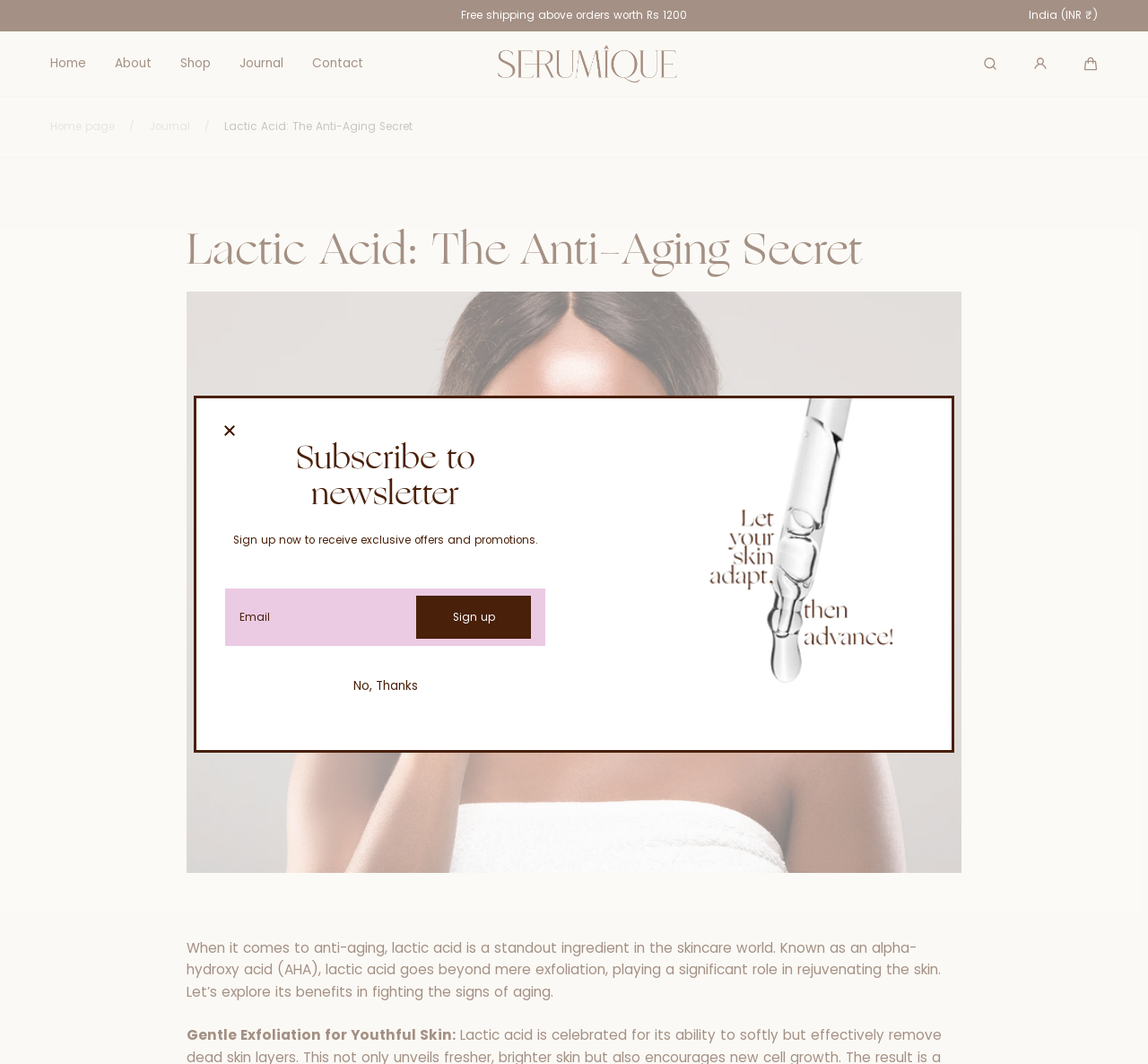Identify the bounding box coordinates for the element you need to click to achieve the following task: "View the 'Wood Fencing: Articles, Solar panels & Far more' post". The coordinates must be four float values ranging from 0 to 1, formatted as [left, top, right, bottom].

None